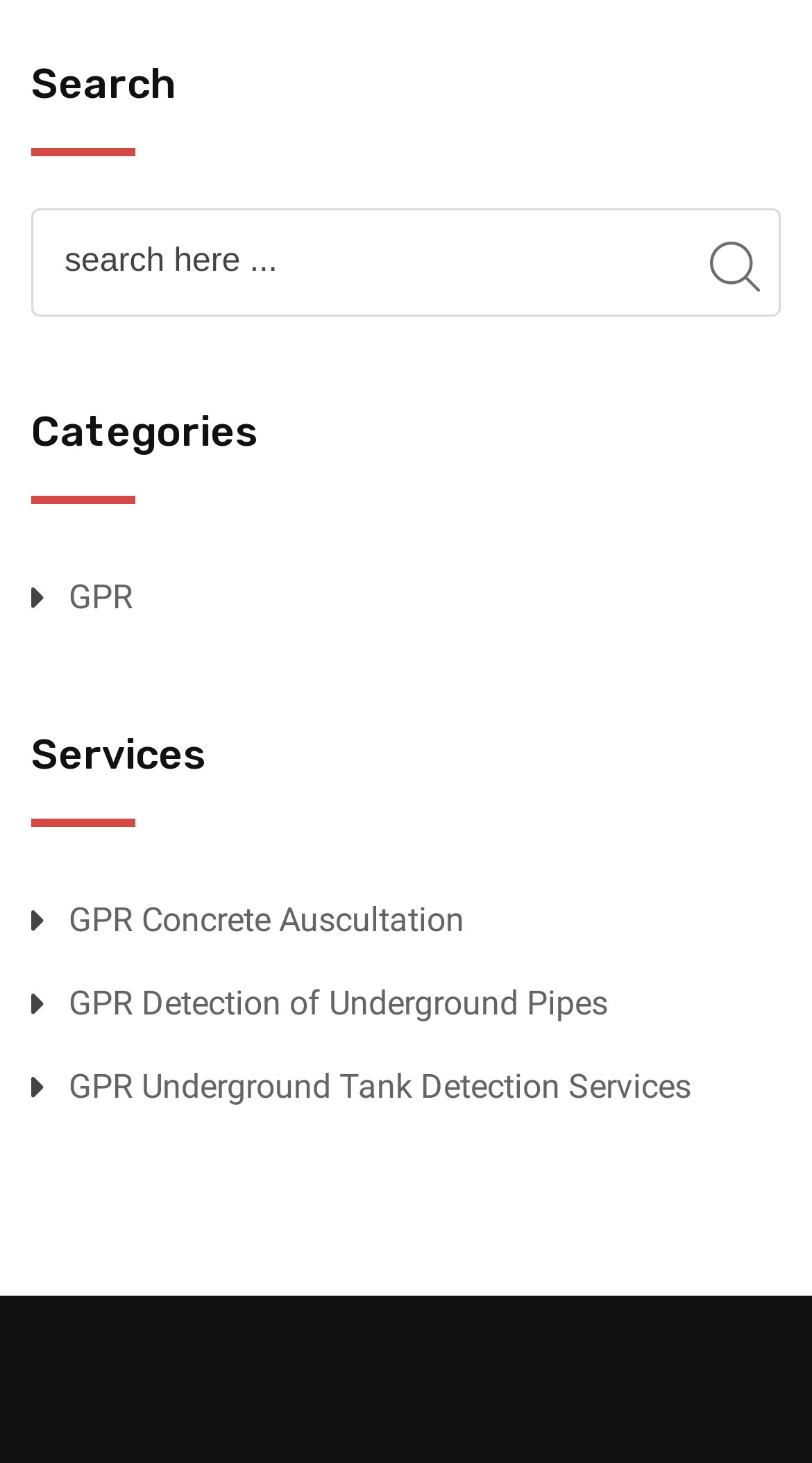Respond to the following query with just one word or a short phrase: 
How many links are under the 'Categories' heading?

1